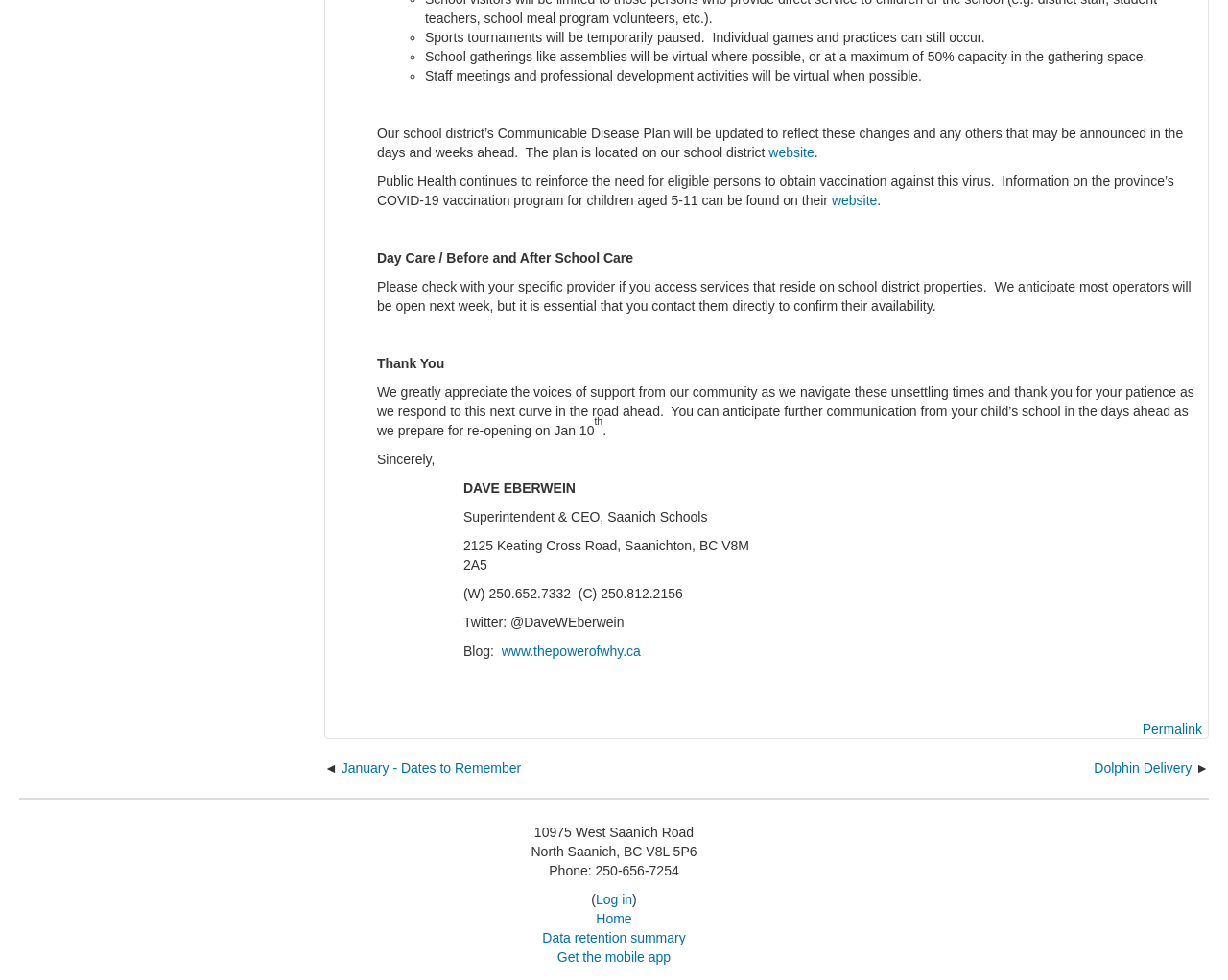Who is the Superintendent & CEO of Saanich Schools?
Provide an in-depth and detailed explanation in response to the question.

The webpage provides a table with the signature of the Superintendent & CEO of Saanich Schools, which is DAVE EBERWEIN. This information is located at the bottom of the webpage.